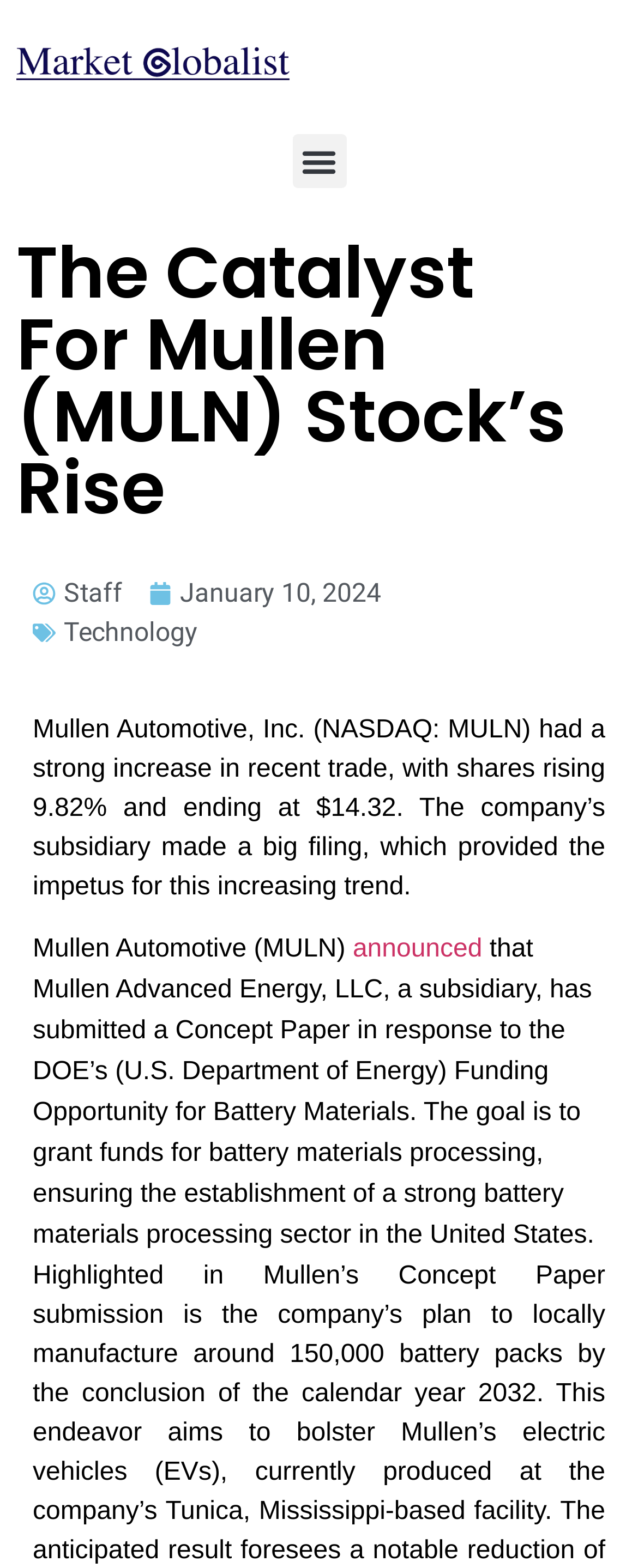Respond to the question below with a concise word or phrase:
What category is the article under?

Technology